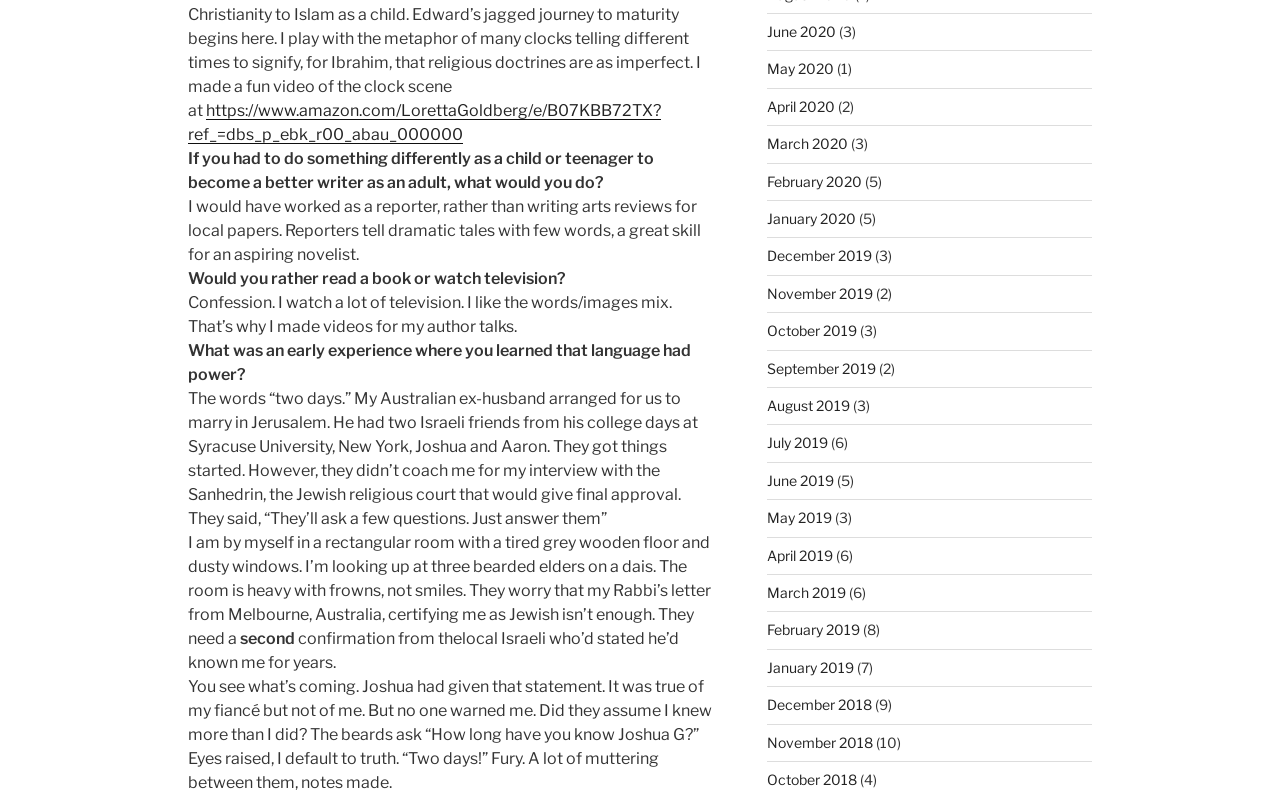Please provide a brief answer to the following inquiry using a single word or phrase:
Where did the author's ex-husband arrange for them to marry?

Jerusalem